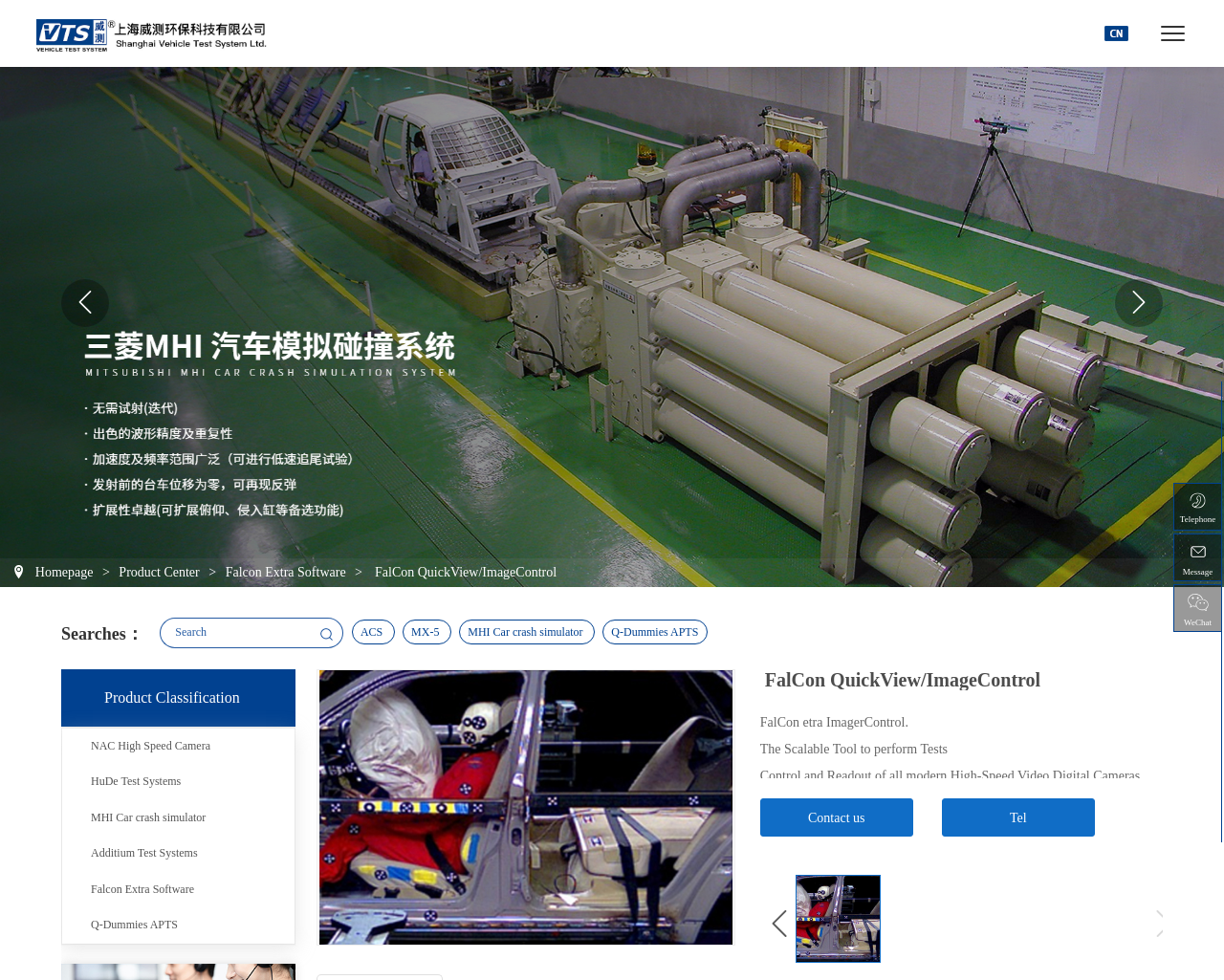Please reply to the following question using a single word or phrase: 
What types of systems are listed on the webpage?

Vehicle test systems